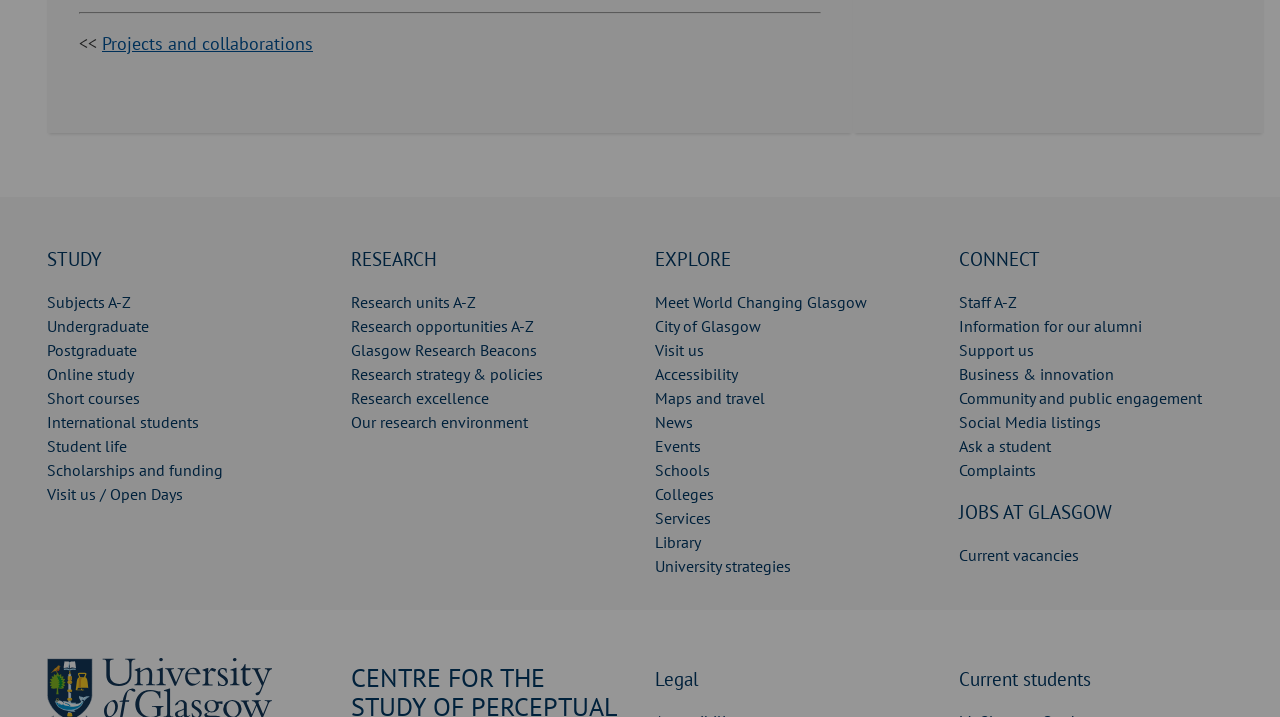Bounding box coordinates are to be given in the format (top-left x, top-left y, bottom-right x, bottom-right y). All values must be floating point numbers between 0 and 1. Provide the bounding box coordinate for the UI element described as: Research strategy & policies

[0.274, 0.508, 0.424, 0.536]